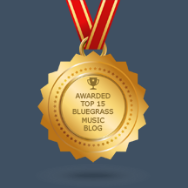What is the background color of the image?
Relying on the image, give a concise answer in one word or a brief phrase.

Muted